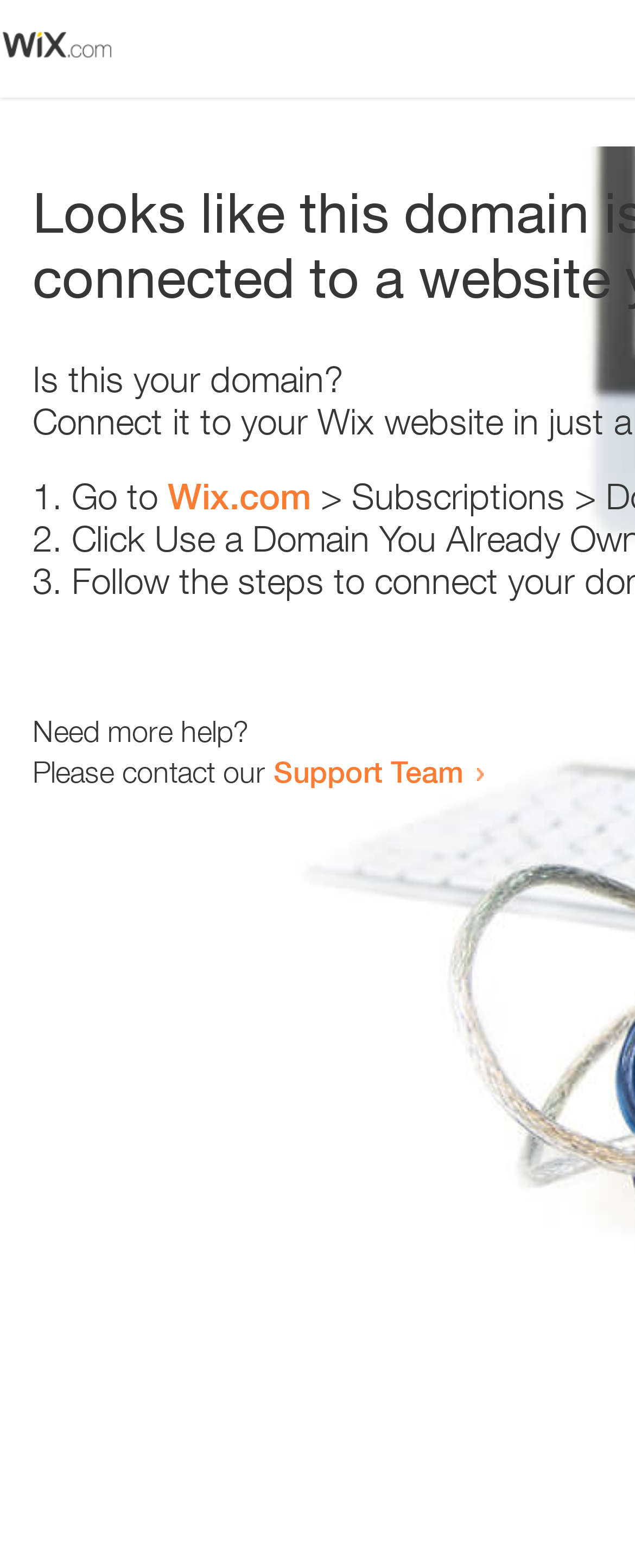Given the description "Wix.com", provide the bounding box coordinates of the corresponding UI element.

[0.264, 0.303, 0.49, 0.33]